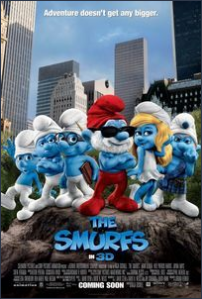What is the backdrop of the poster?
Using the image as a reference, give a one-word or short phrase answer.

City skyline